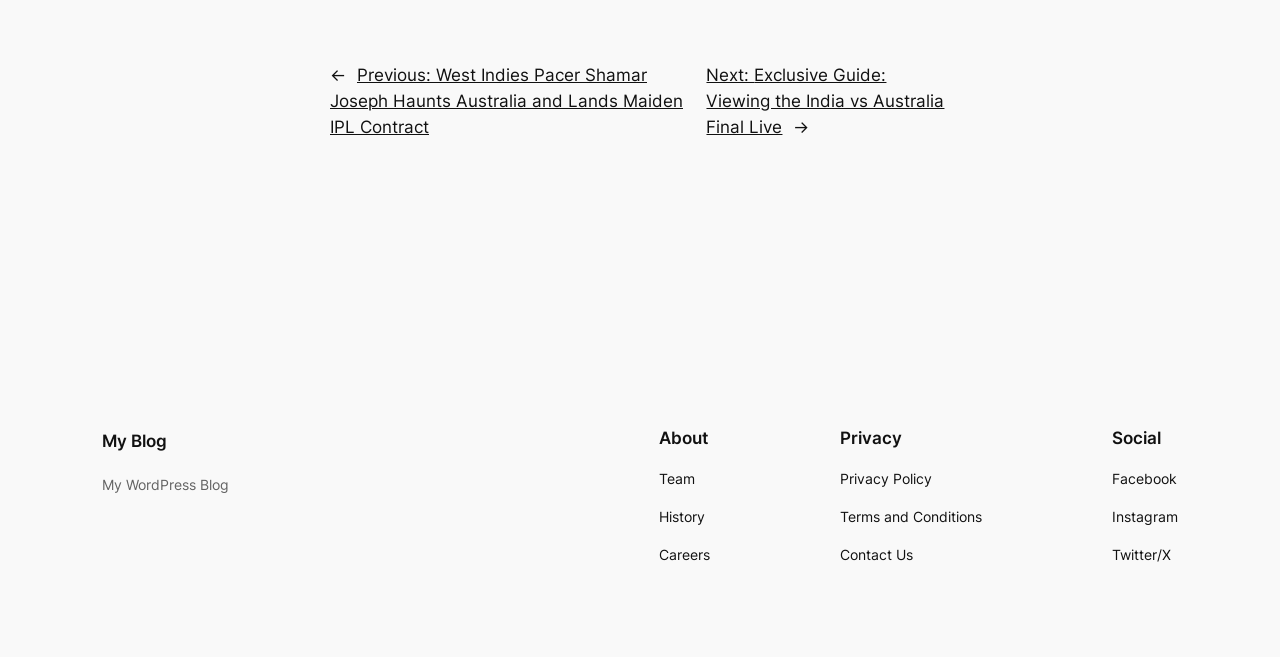Determine the bounding box coordinates of the region to click in order to accomplish the following instruction: "Find out more at MobyGames". Provide the coordinates as four float numbers between 0 and 1, specifically [left, top, right, bottom].

None